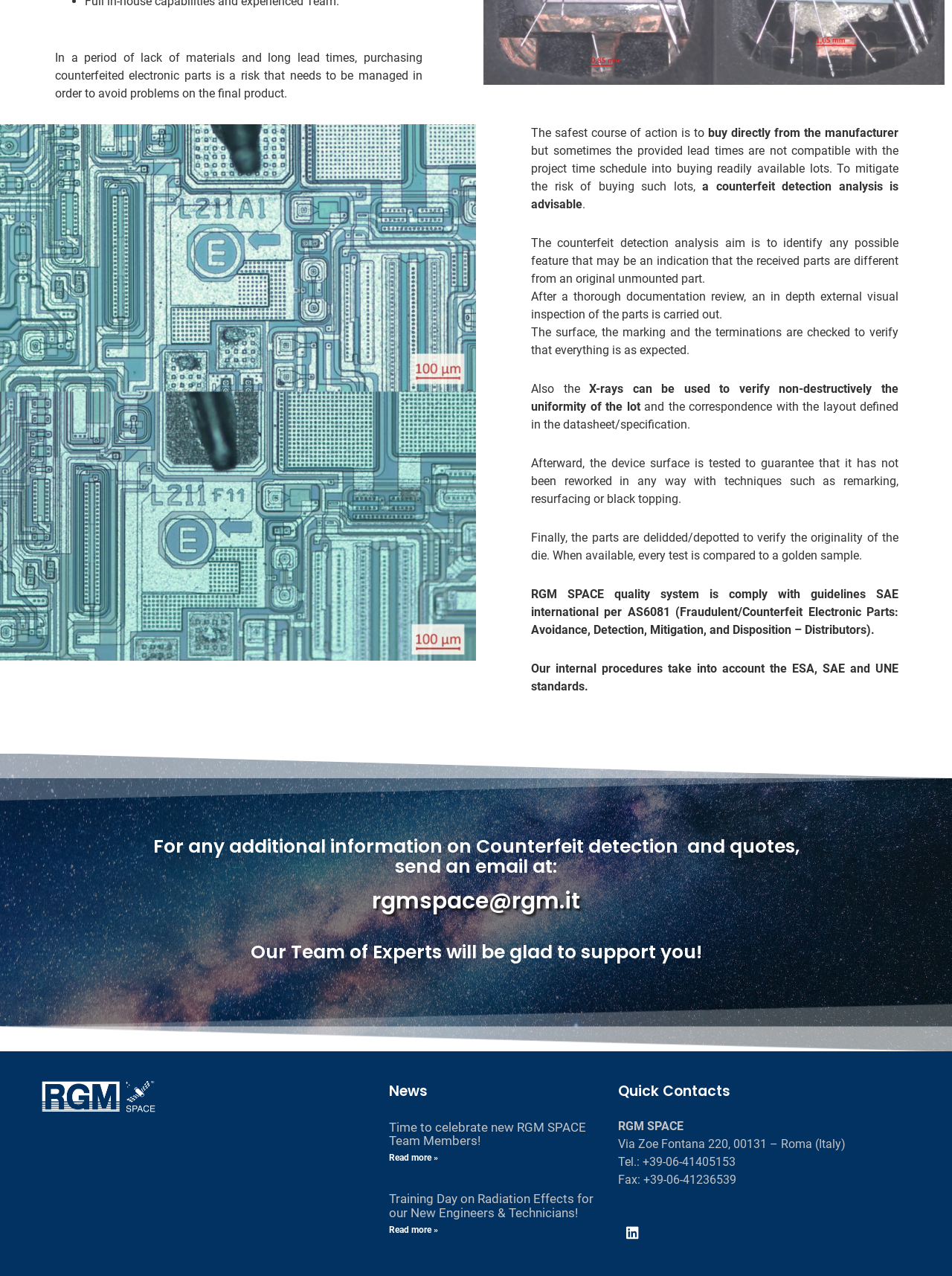Provide the bounding box coordinates of the UI element this sentence describes: "Linkedin".

[0.649, 0.955, 0.679, 0.977]